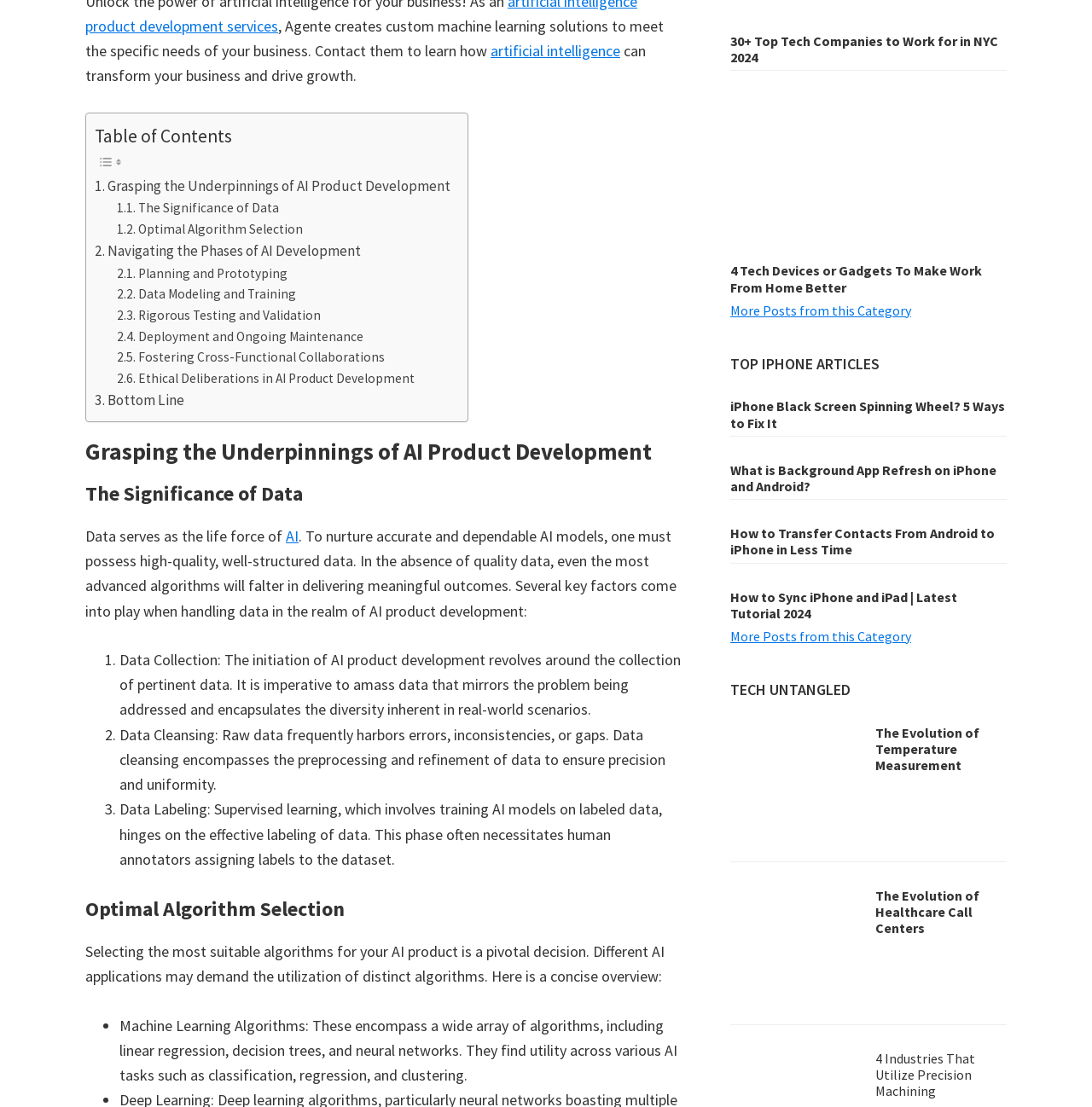What is Agente creating?
Look at the image and construct a detailed response to the question.

Based on the static text at the top of the webpage, 'Agente creates custom machine learning solutions to meet the specific needs of your business.' This indicates that Agente is creating custom machine learning solutions.